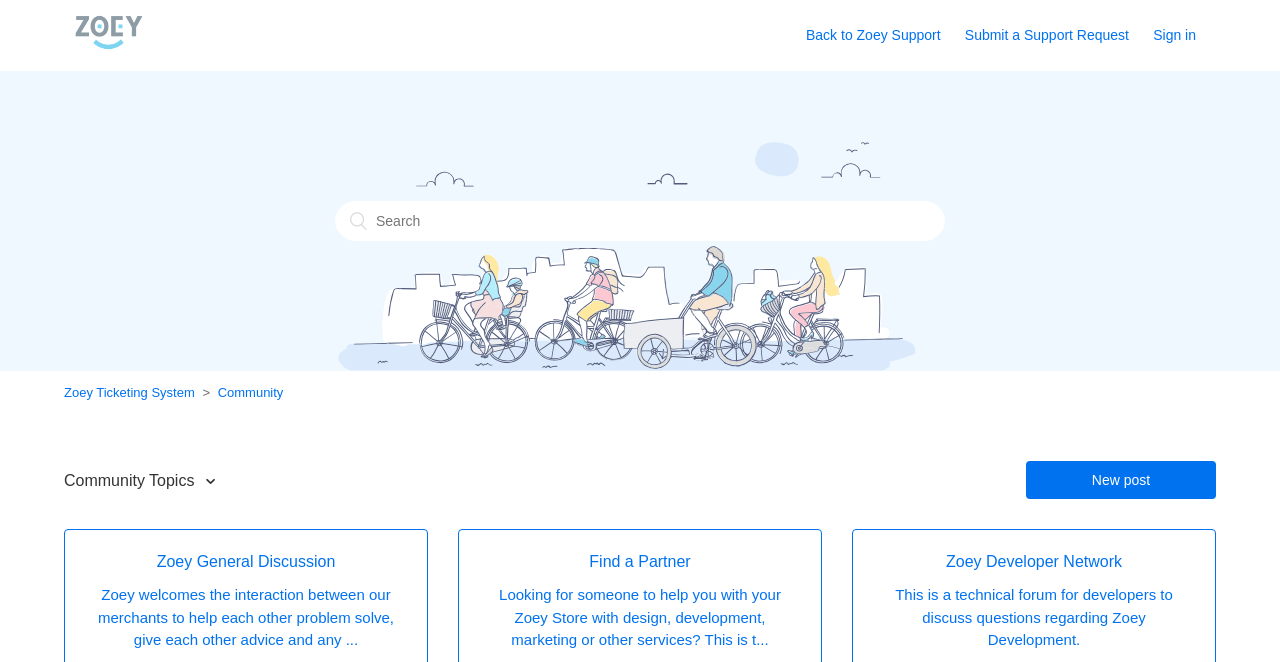Locate the bounding box coordinates of the area you need to click to fulfill this instruction: 'Go to Zoey Ticketing System'. The coordinates must be in the form of four float numbers ranging from 0 to 1: [left, top, right, bottom].

[0.05, 0.582, 0.152, 0.604]